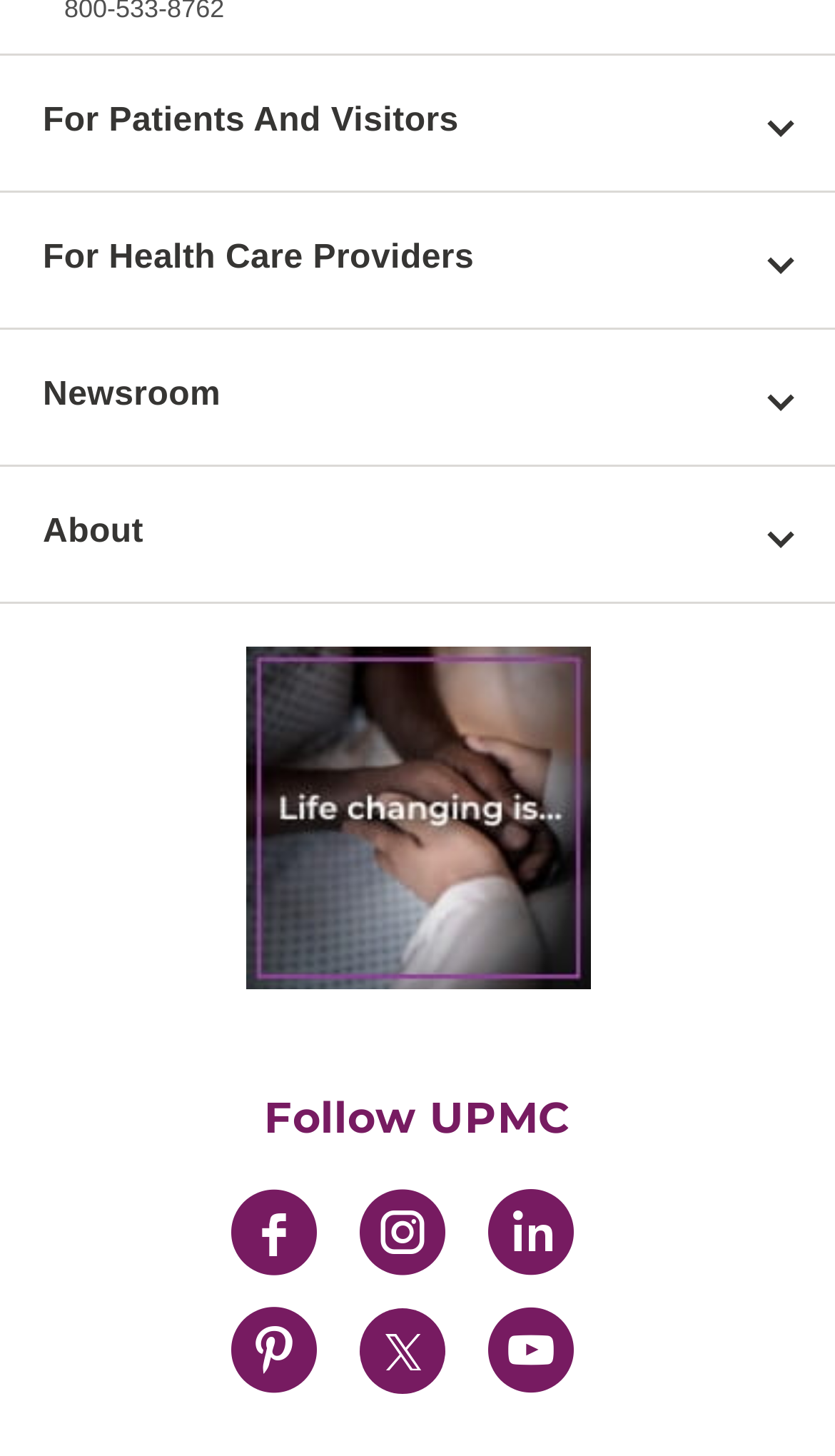What is the last link under 'About'?
Give a comprehensive and detailed explanation for the question.

I looked at the links under the 'About' button and found that the last link is 'UPMC International'.